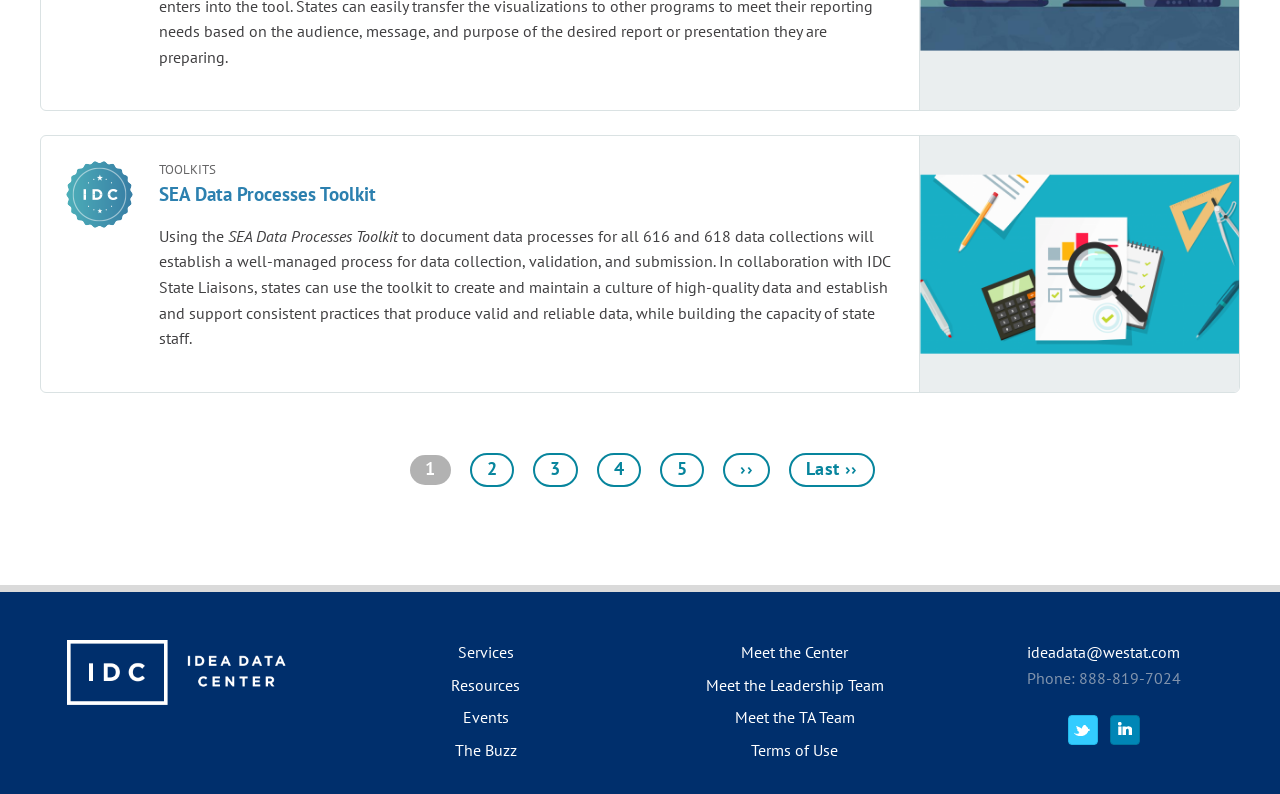Determine the bounding box coordinates for the area you should click to complete the following instruction: "Click on the SEA Data Processes Toolkit link".

[0.124, 0.228, 0.699, 0.26]